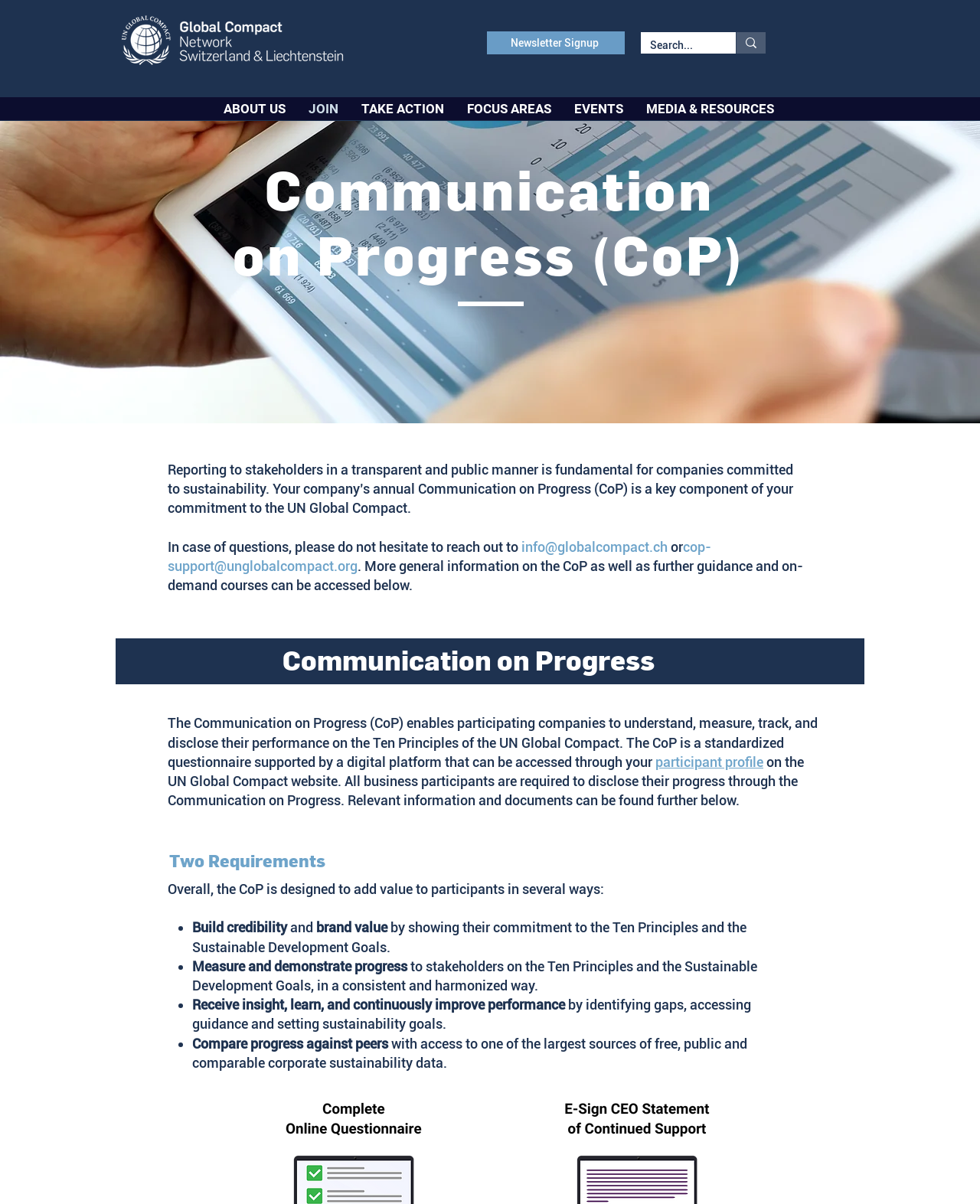Could you indicate the bounding box coordinates of the region to click in order to complete this instruction: "Contact info@globalcompact.ch".

[0.532, 0.447, 0.681, 0.461]